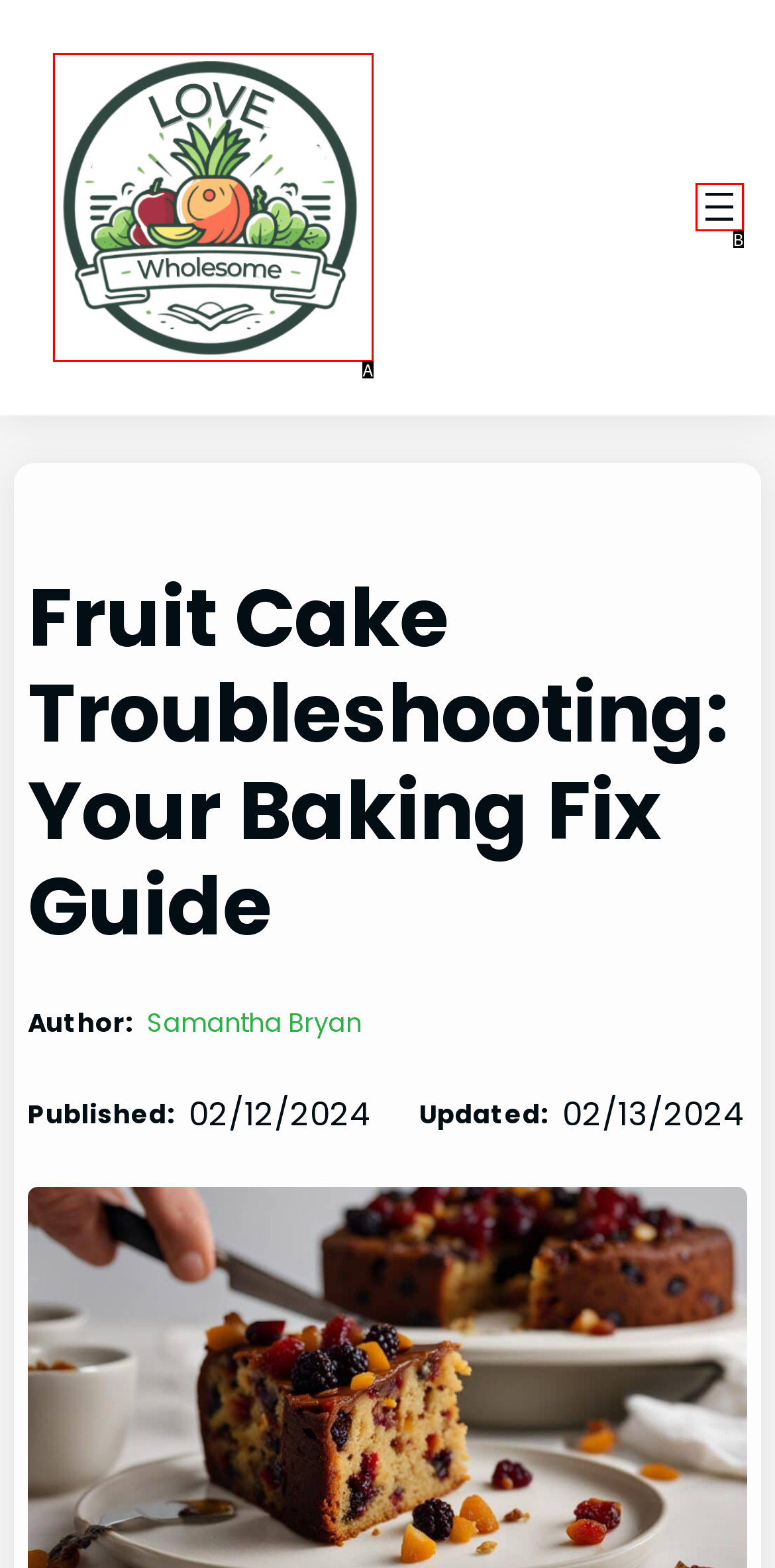Based on the provided element description: alt="Love Wholesome Logo", identify the best matching HTML element. Respond with the corresponding letter from the options shown.

A